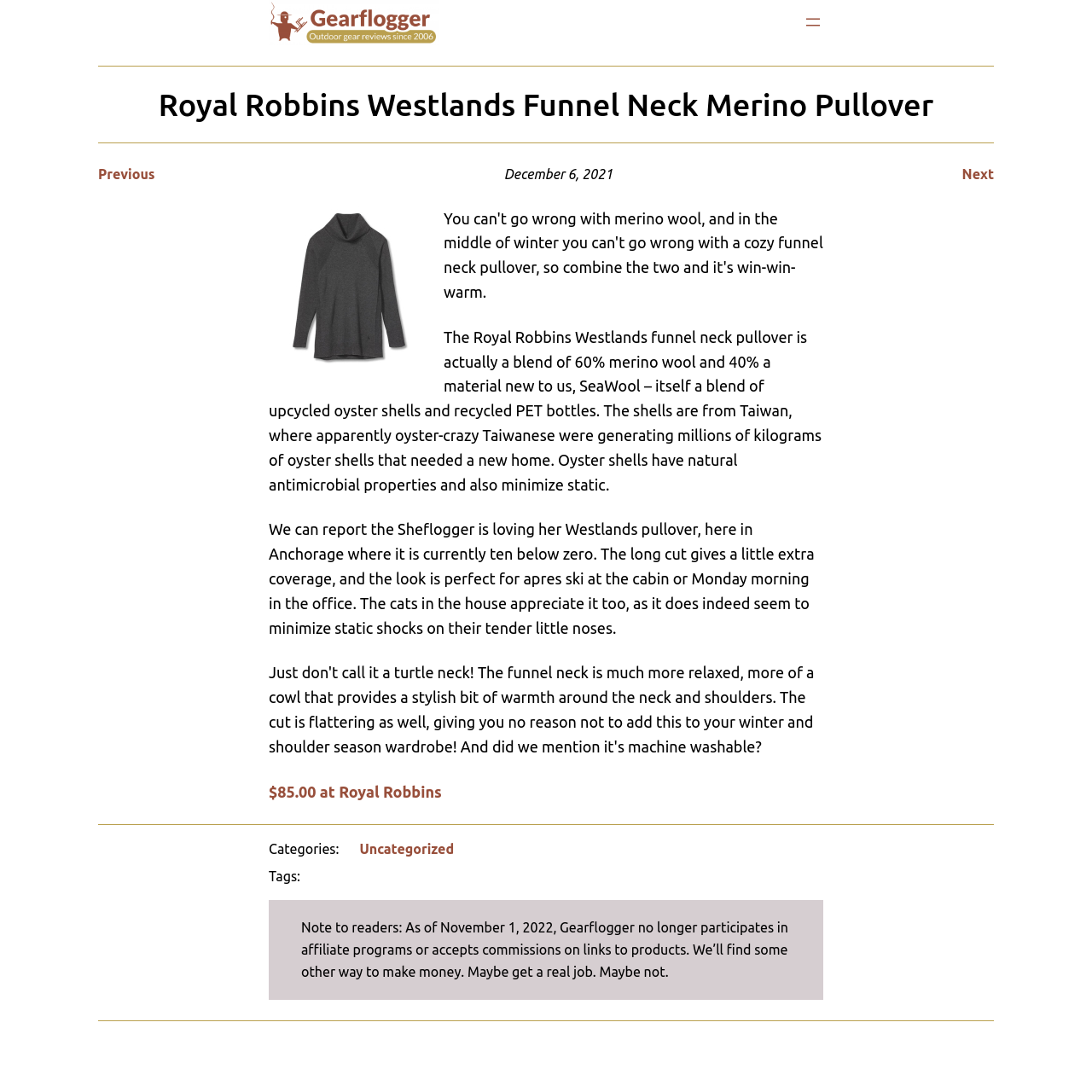What is the price of the Royal Robbins Westlands funnel neck pullover?
Refer to the image and provide a concise answer in one word or phrase.

$85.00